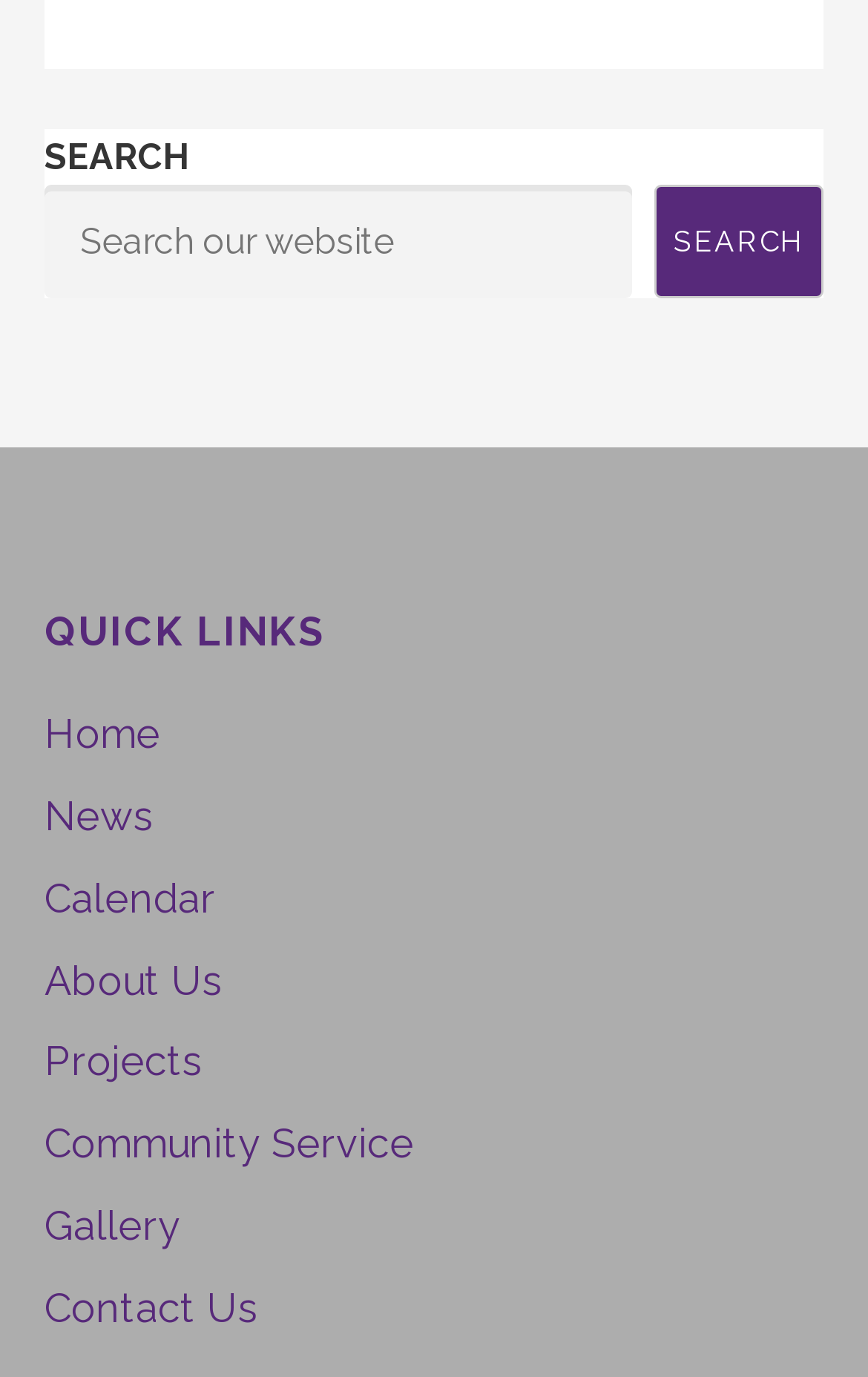How many quick links are available?
Please answer the question with a single word or phrase, referencing the image.

8